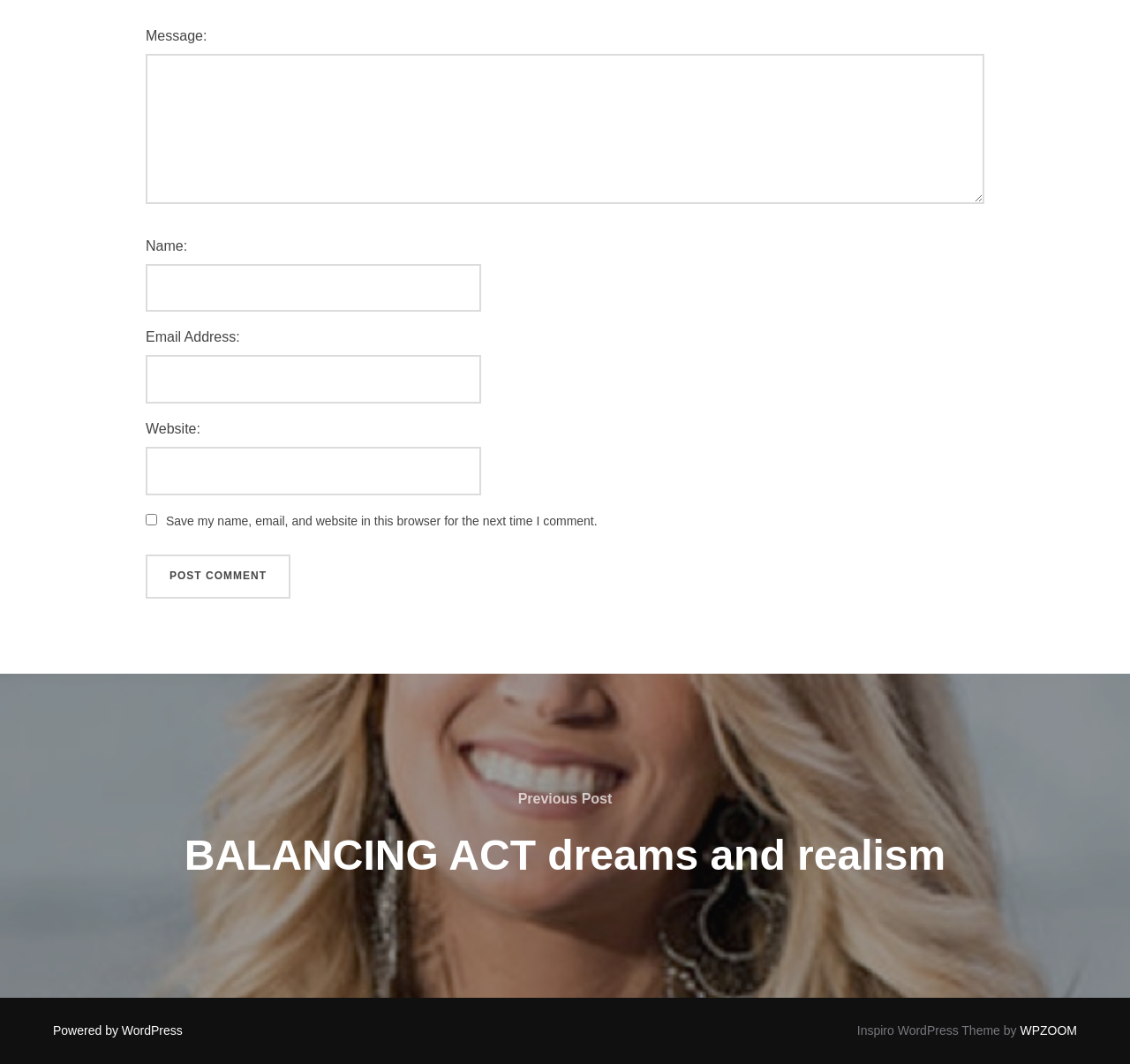Use a single word or phrase to answer the question:
What is the theme of the website powered by?

WPZOOM